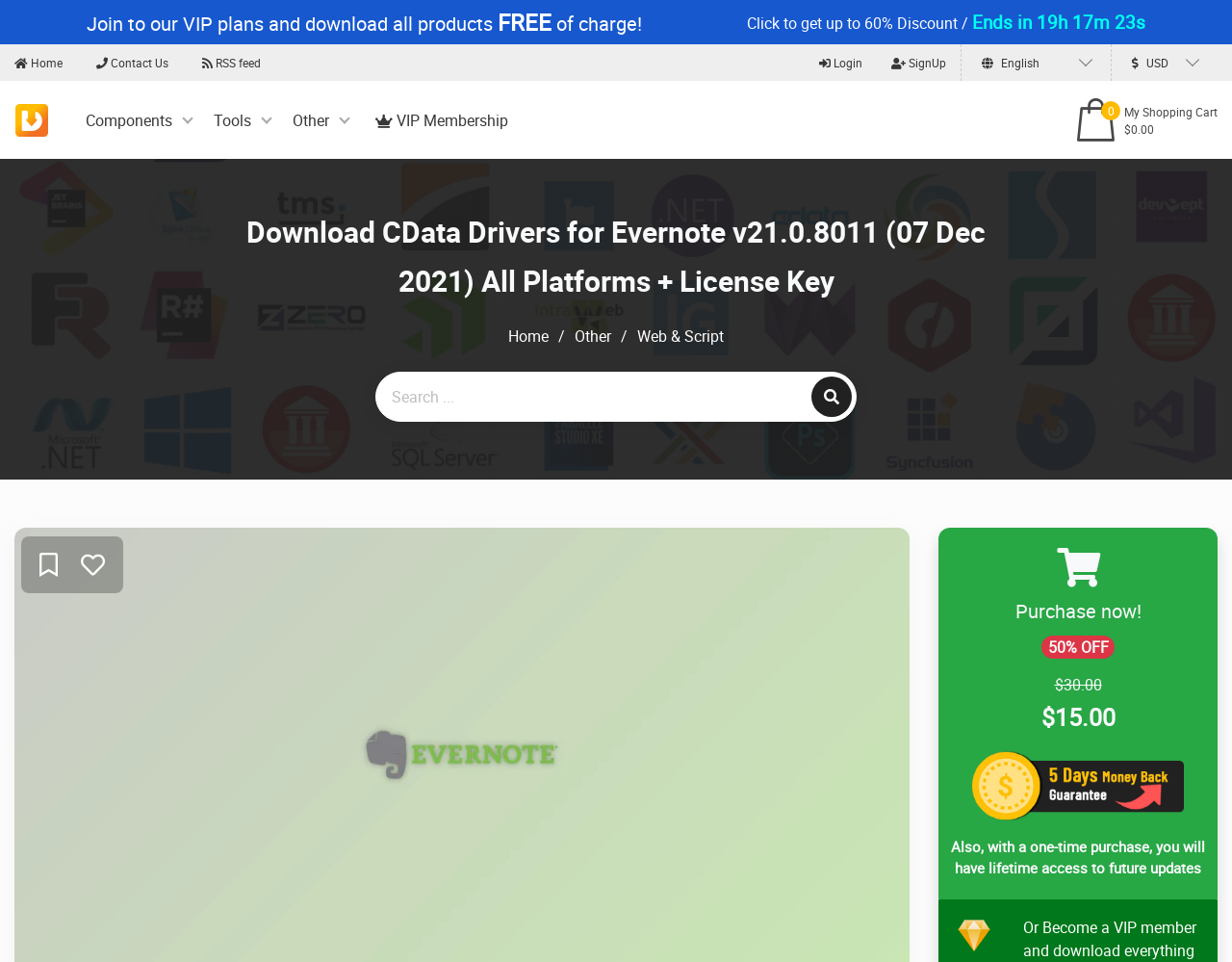Find the bounding box coordinates for the element described here: "Home".

[0.412, 0.338, 0.445, 0.36]